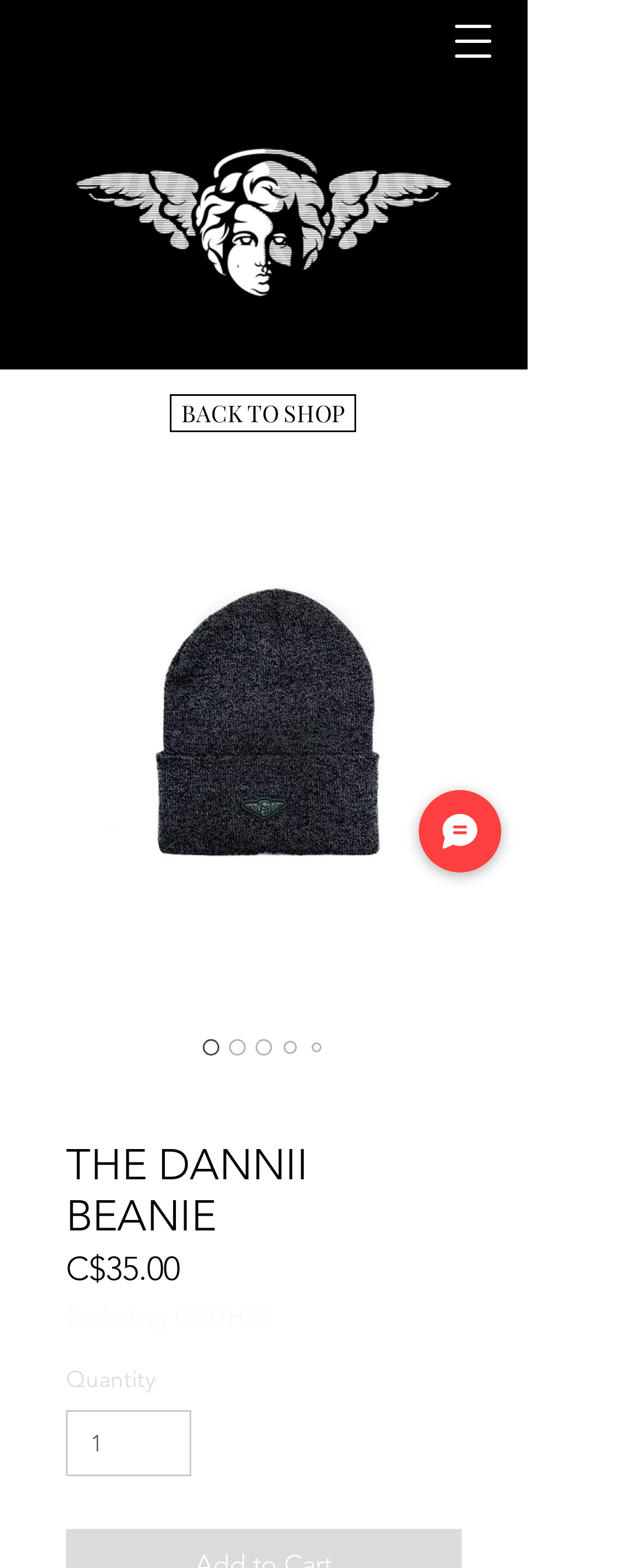What is the maximum quantity of the beanie that can be purchased?
Please give a detailed and elaborate answer to the question.

I found the spinbutton with the label 'Quantity' and saw that the maximum value is 6, which means the user can purchase up to 6 beanies at a time.